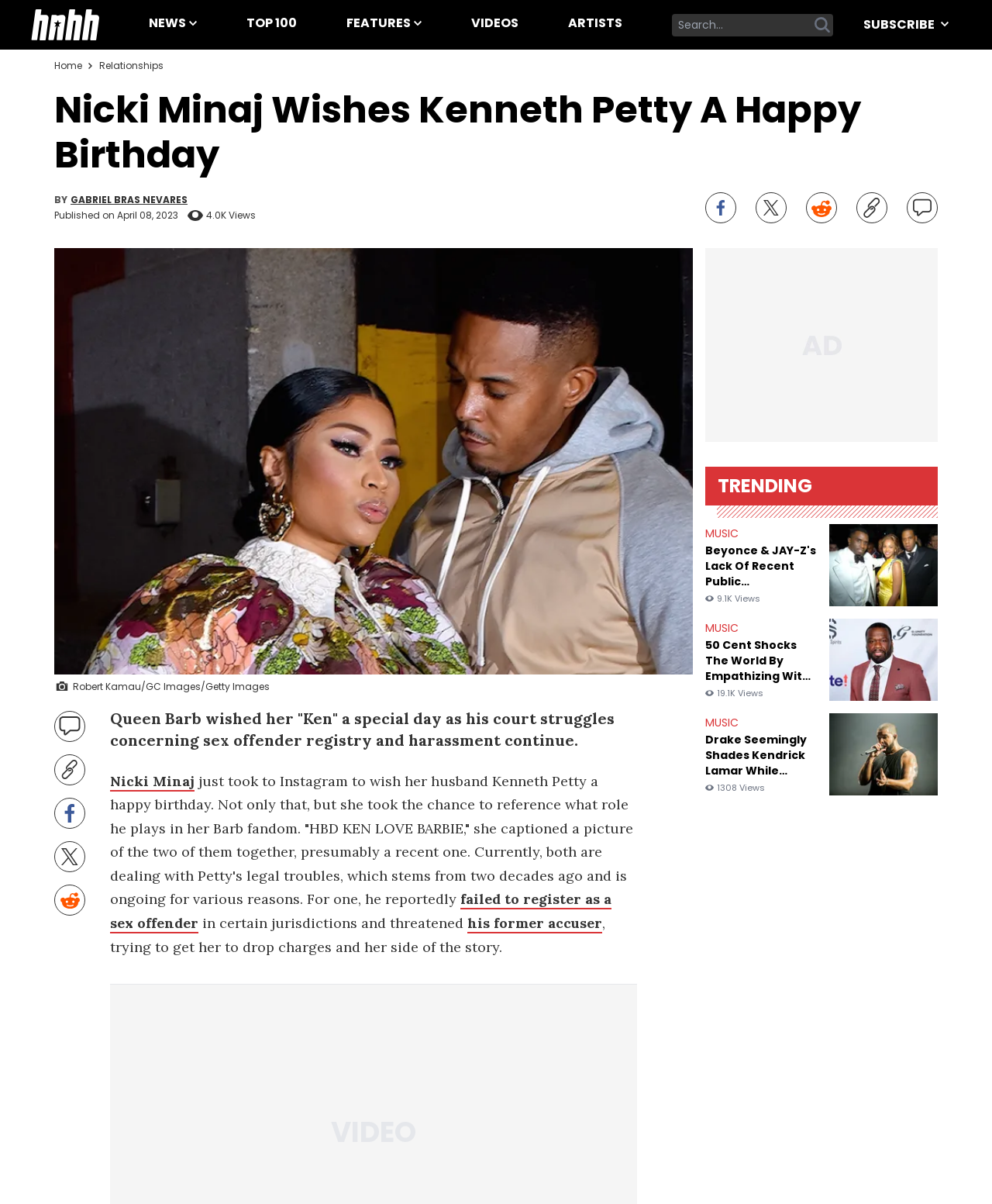Explain in detail what is displayed on the webpage.

The webpage is an article about Nicki Minaj wishing her husband Kenneth Petty a happy birthday amid his legal woes. At the top of the page, there is a header section with links to "Home", "Relationships", and the article title "Nicki Minaj Wishes Kenneth Petty A Happy Birthday". Below the header, there is a section with the author's name, publication date, and a share button.

The main content of the article is divided into two columns. The left column contains the article text, which describes Nicki Minaj's Instagram post wishing her husband a happy birthday and referencing his legal troubles. The text also mentions Petty's struggles with sex offender registry and harassment.

The right column contains a list of trending articles, each with a title, image, and view count. There are five trending articles in total, with titles such as "Beyonce & JAY-Z's Lack Of Recent Public Appearances Linked To Alleged Diddy Friendship By Industry Insider" and "Drake Seemingly Shades Kendrick Lamar While Calling Himself A "GOAT" On IG, Ice Spice, Sexyy Red, & More Are Loving It".

At the bottom of the page, there is a navigation section with links to "NEWS", "TOP 100", "FEATURES", "VIDEOS", and "ARTISTS". There is also a search bar and a "SUBSCRIBE" button.

Throughout the page, there are several images, including a photo of Nicki Minaj and Kenneth Petty, as well as images accompanying the trending articles. There are also several social media share buttons and a "Copy URL to clipboard" button.